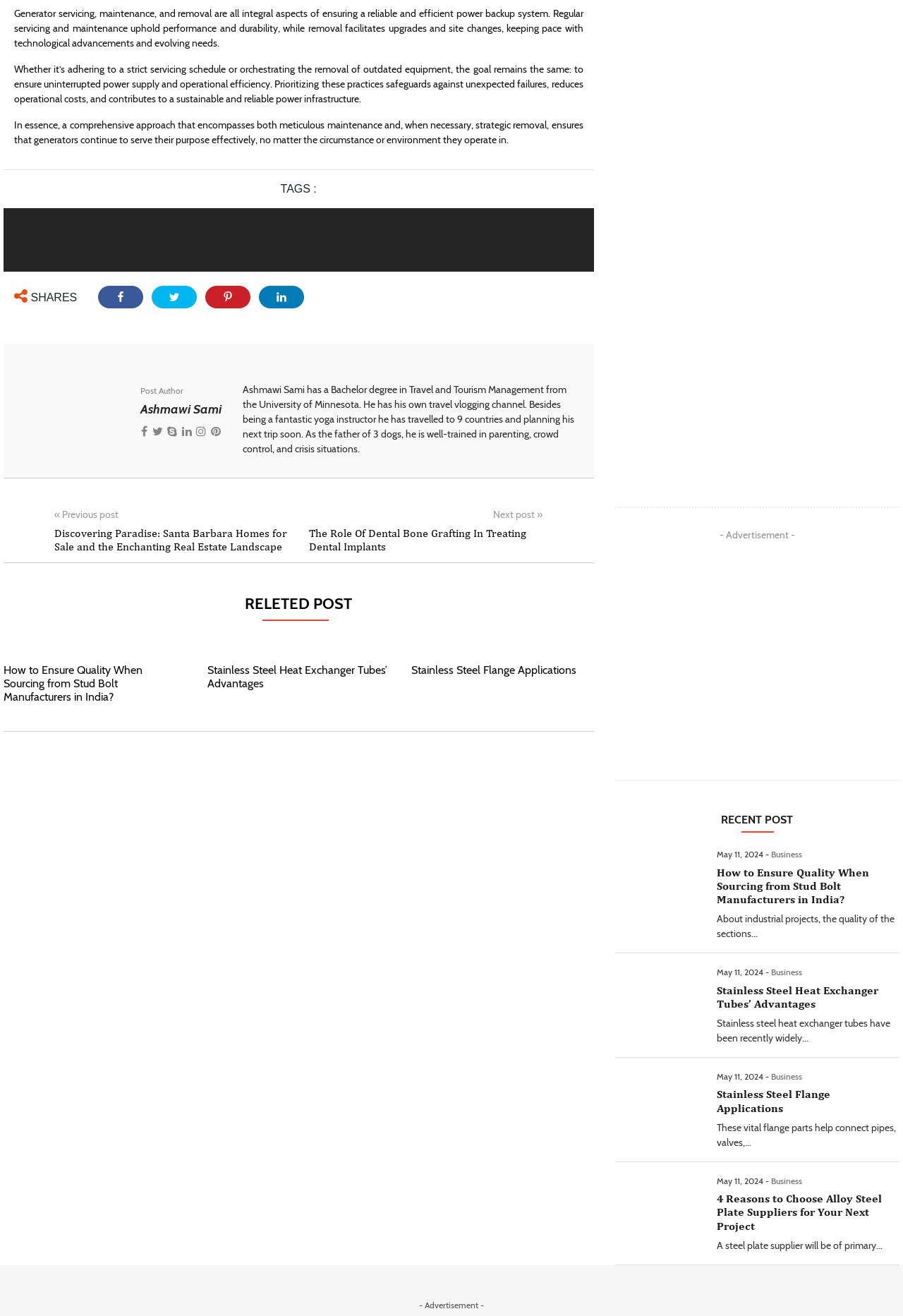Identify the bounding box coordinates of the section that should be clicked to achieve the task described: "Go to House".

None